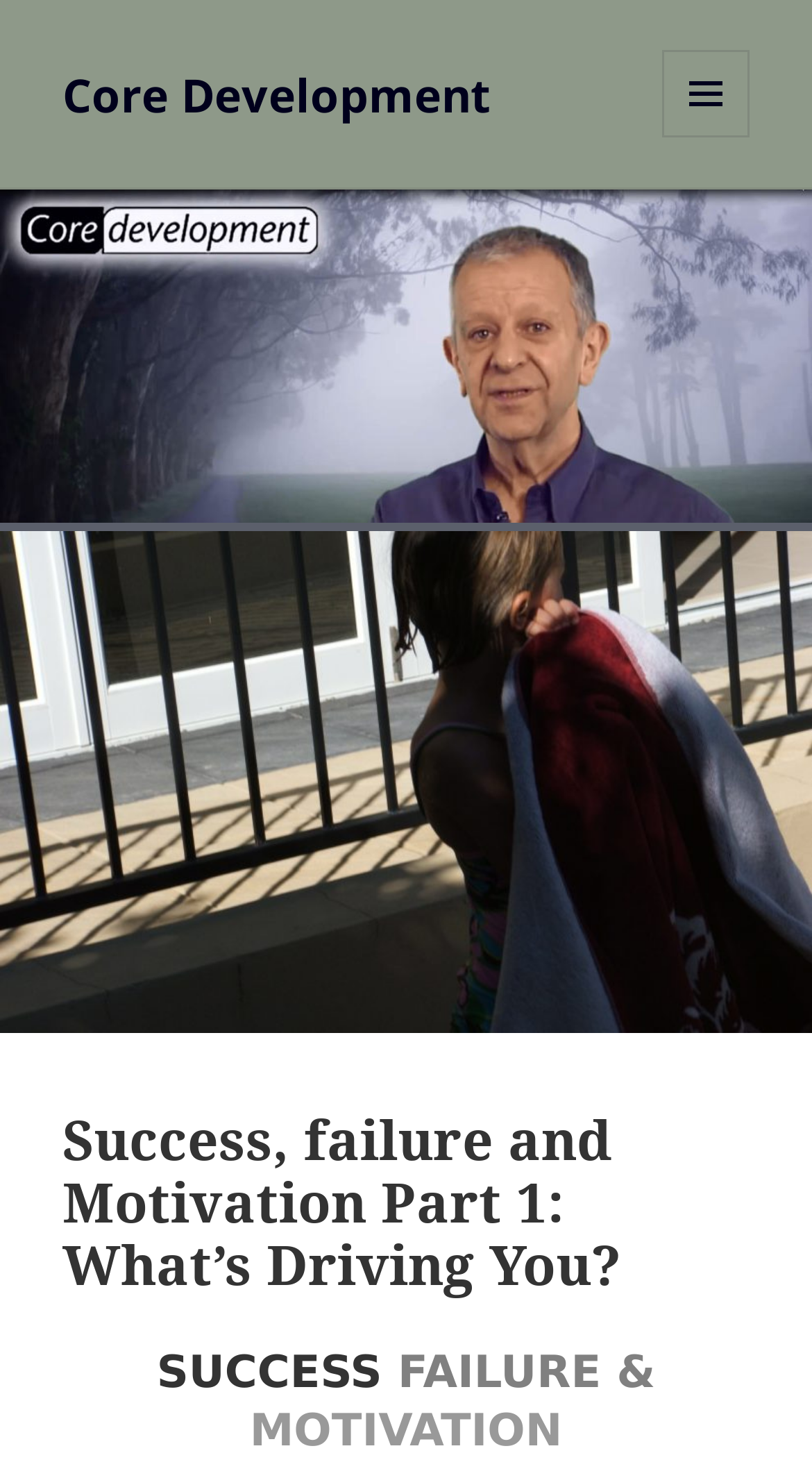Given the element description Core Development, specify the bounding box coordinates of the corresponding UI element in the format (top-left x, top-left y, bottom-right x, bottom-right y). All values must be between 0 and 1.

[0.077, 0.042, 0.605, 0.085]